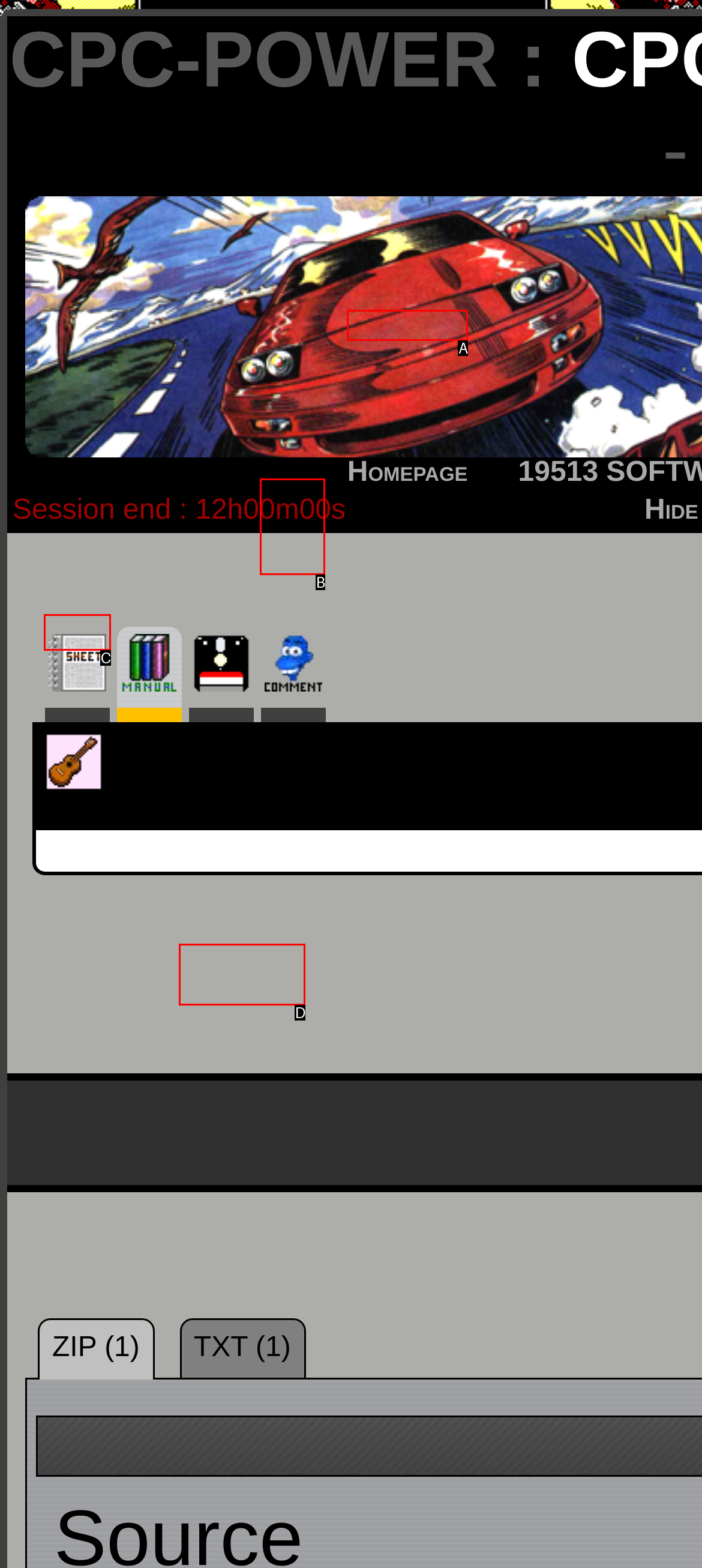Choose the option that matches the following description: Homepage
Reply with the letter of the selected option directly.

A